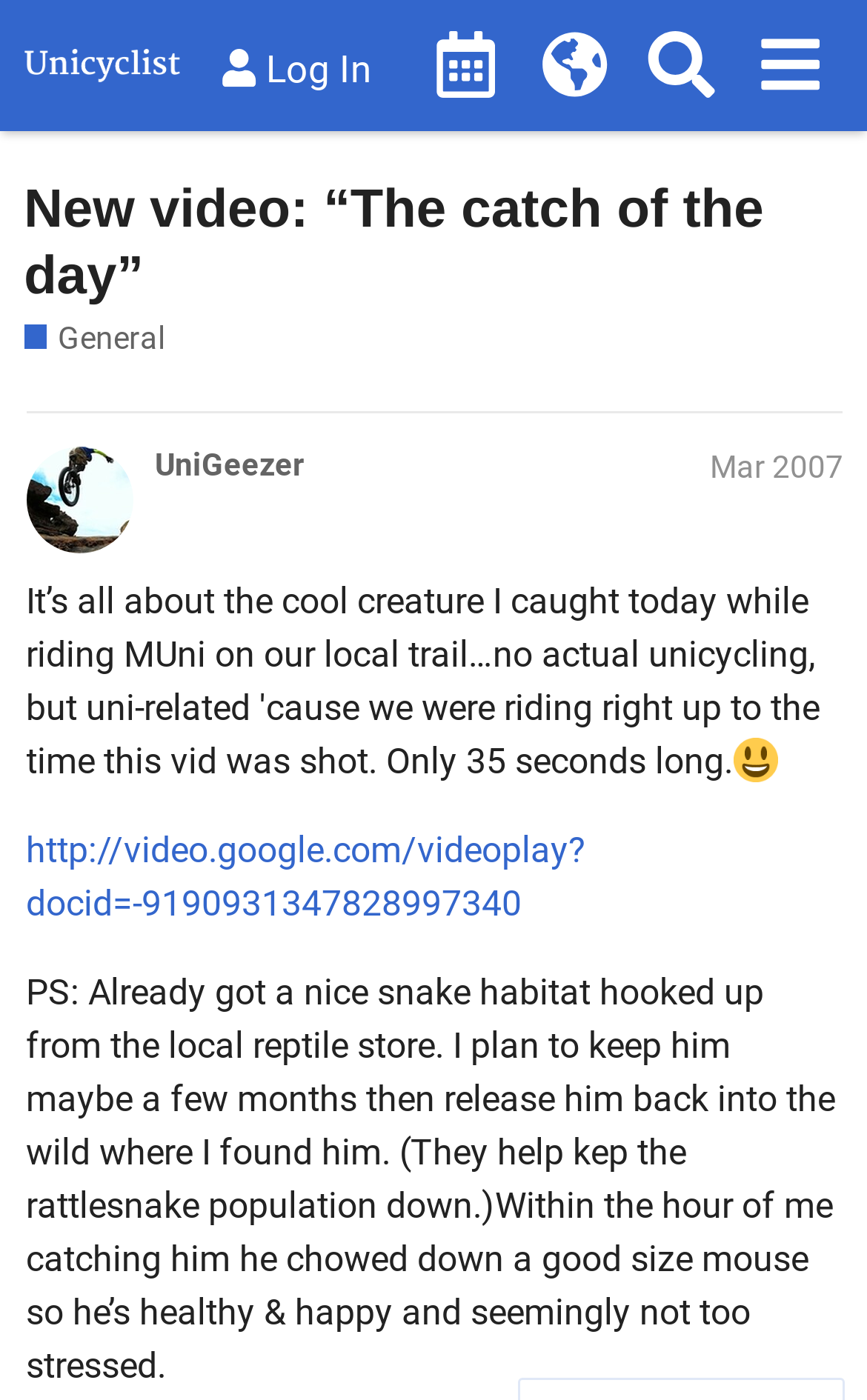What is the purpose of the link 'Unicycle World Map'? Based on the screenshot, please respond with a single word or phrase.

To access a world map